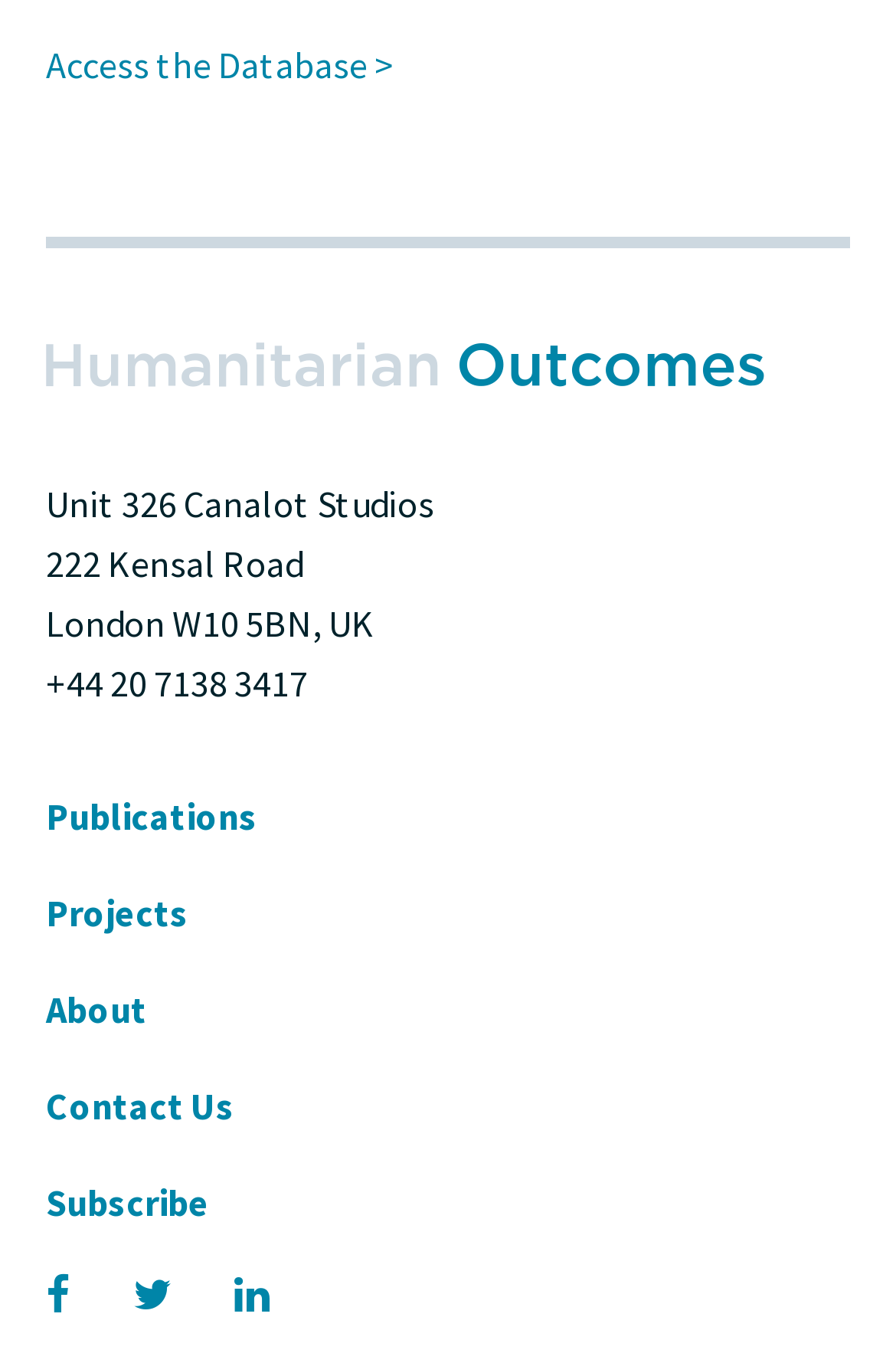How many social media links are there at the bottom of the page? Based on the image, give a response in one word or a short phrase.

3